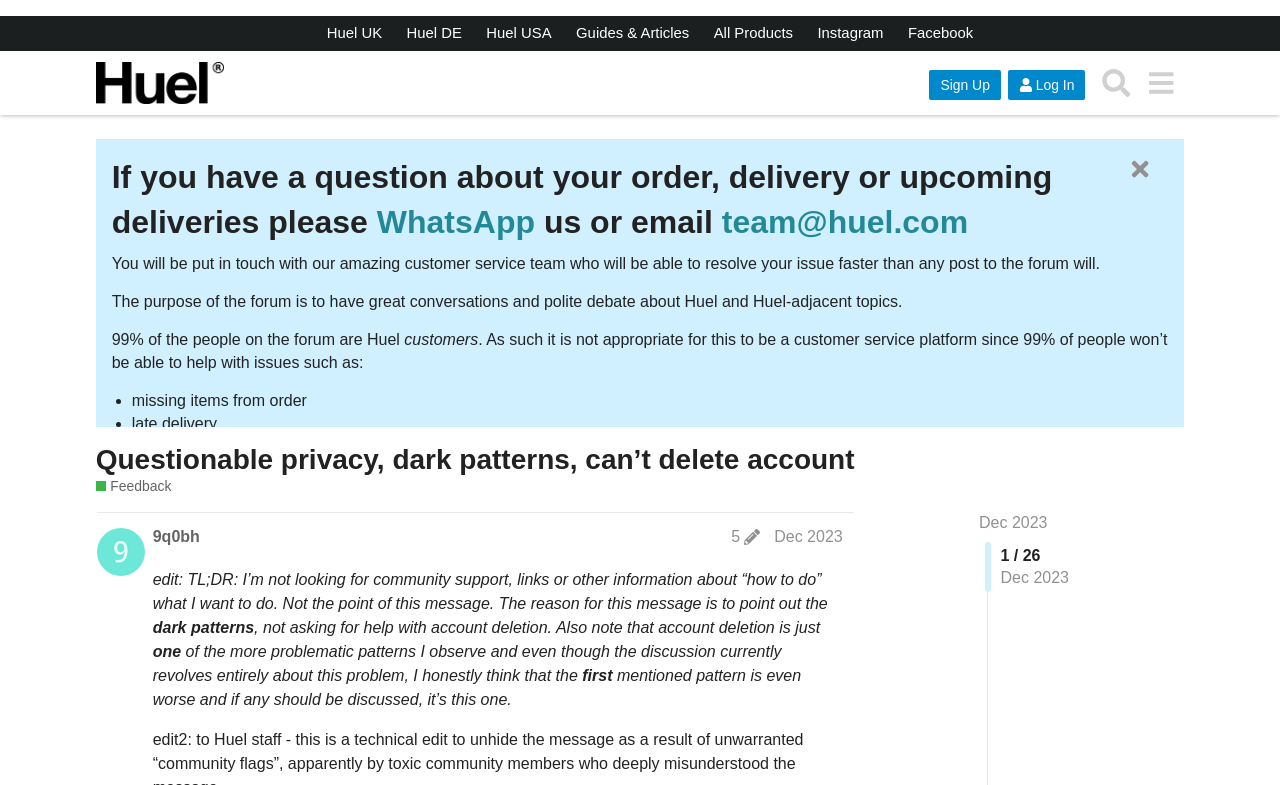Determine the bounding box for the described UI element: "Facebook".

[0.702, 0.02, 0.768, 0.065]